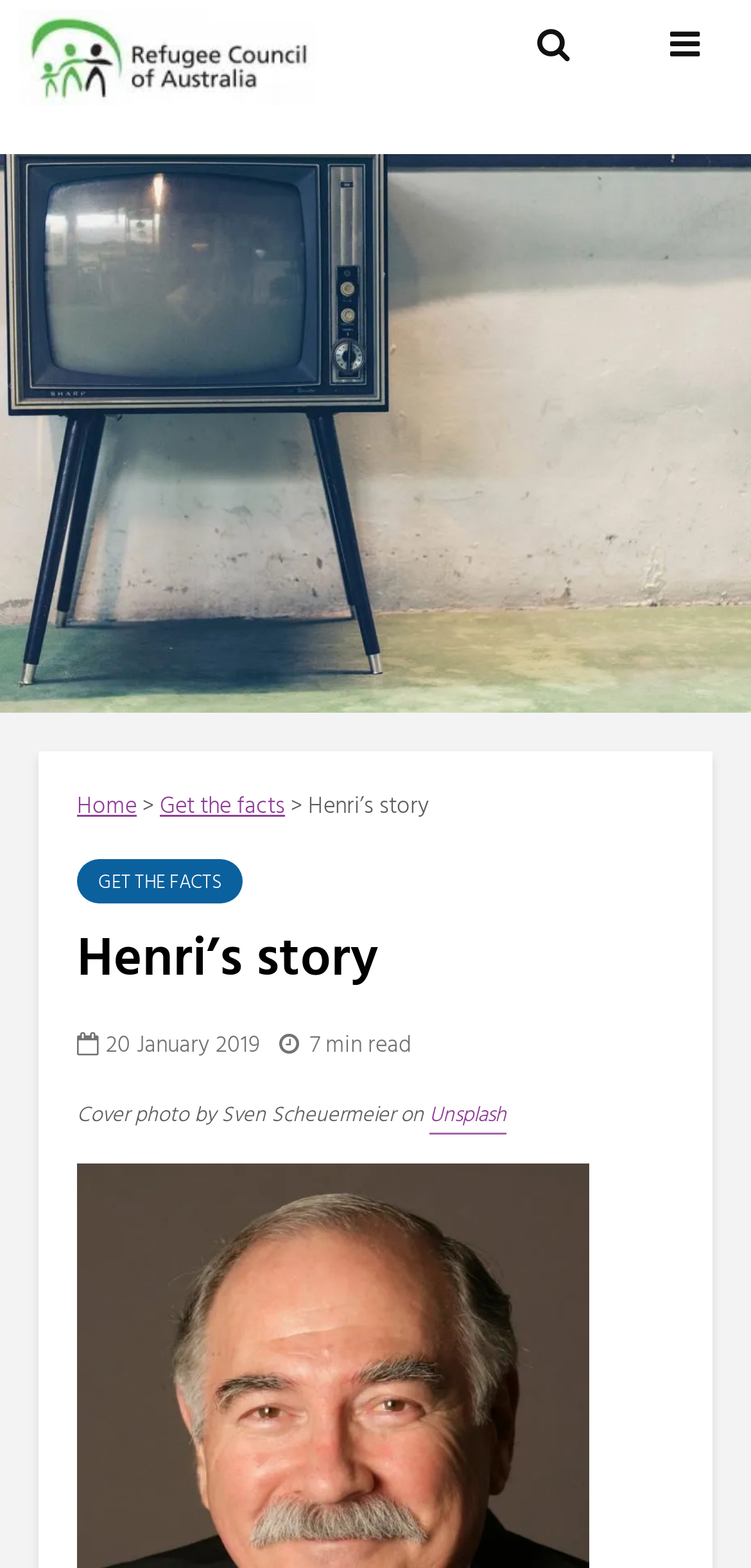Write an extensive caption that covers every aspect of the webpage.

The webpage is about Henri Szeps, a renowned Australian actor. At the top-left corner, there is a link to the Refugee Council of Australia, accompanied by a small image with the same name. Below this, a large image of a television set in a corner occupies the full width of the page.

On the right side of the television image, there are several links and text elements. A link to "Home" is situated near the top, followed by a greater-than symbol (>) and then a link to "Get the facts". Further down, there is a heading that reads "Henri's story", which is also a link to "GET THE FACTS". 

Below the heading, there are two lines of text. The first line displays the date "20 January 2019" and the estimated reading time "7 min read". The second line credits the cover photo to Sven Scheuermeier on Unsplash, with "Unsplash" being a clickable link.